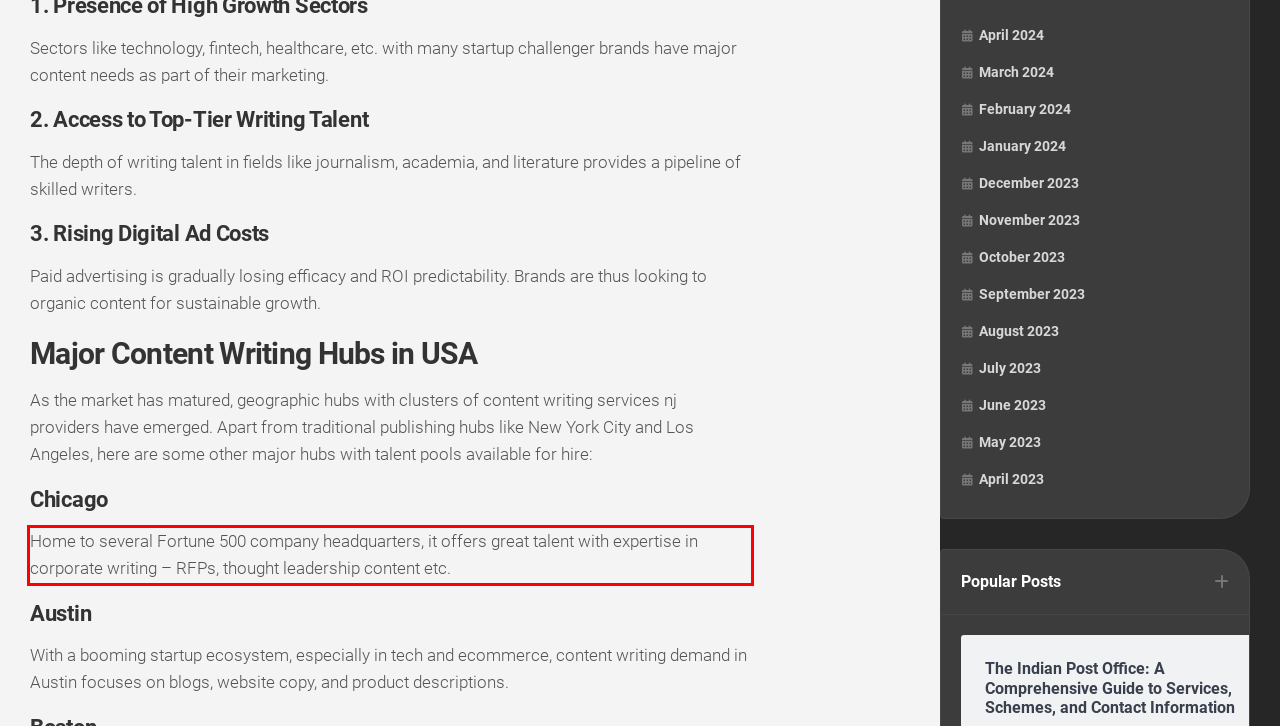Analyze the screenshot of the webpage and extract the text from the UI element that is inside the red bounding box.

Home to several Fortune 500 company headquarters, it offers great talent with expertise in corporate writing – RFPs, thought leadership content etc.